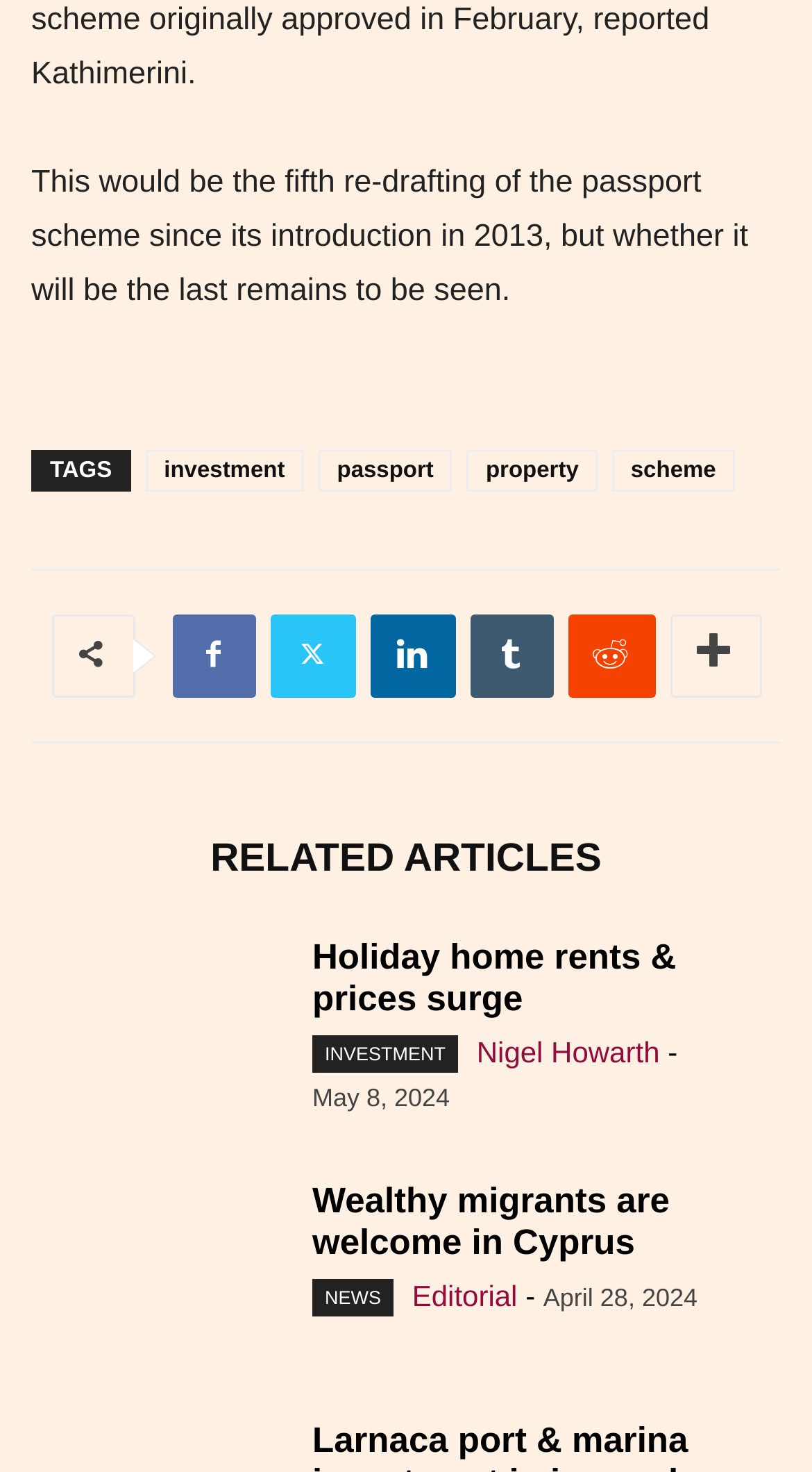Provide a brief response to the question below using one word or phrase:
What is the date of the third related article?

April 28, 2024